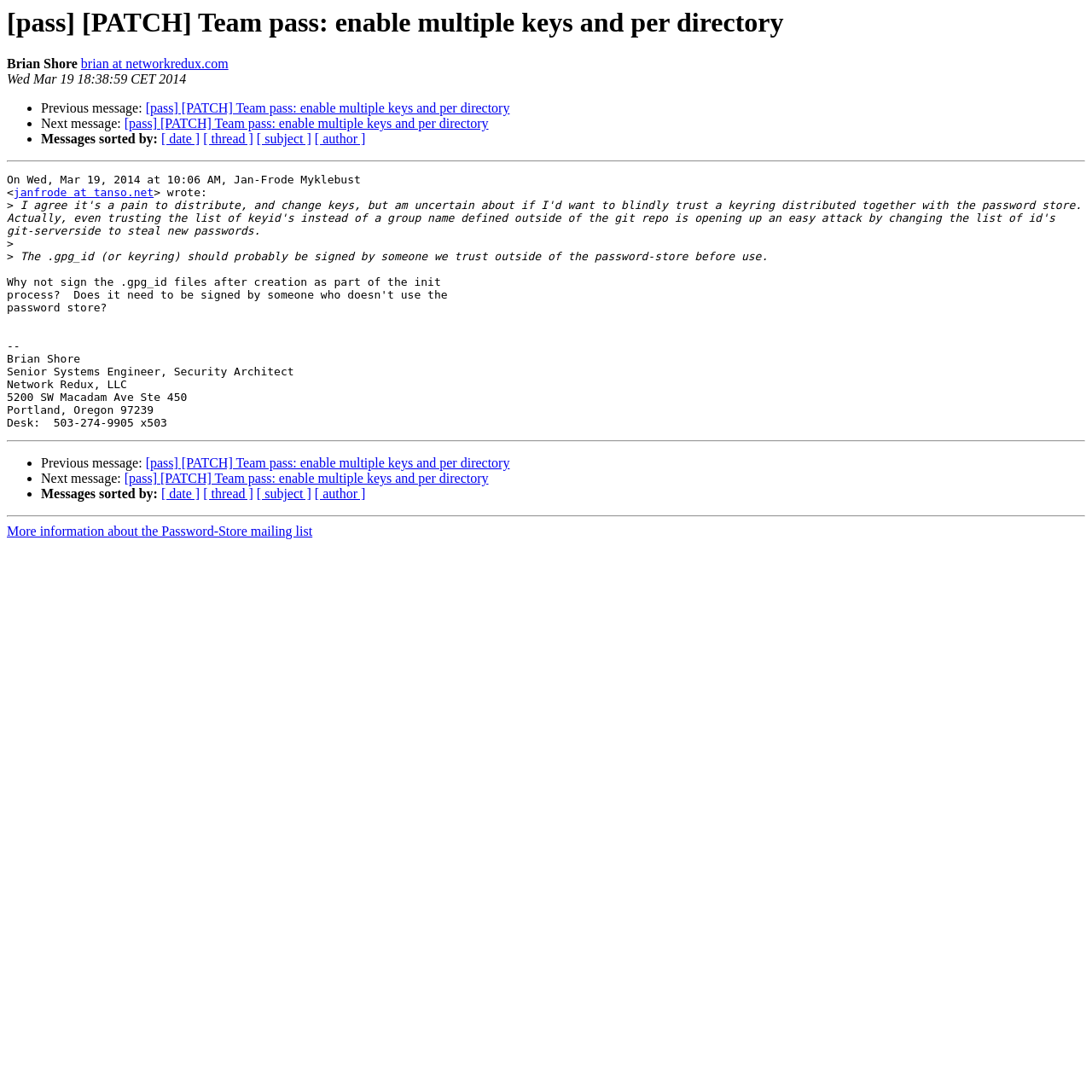Please determine the bounding box coordinates of the element's region to click for the following instruction: "View more information about the Password-Store mailing list".

[0.006, 0.48, 0.286, 0.493]